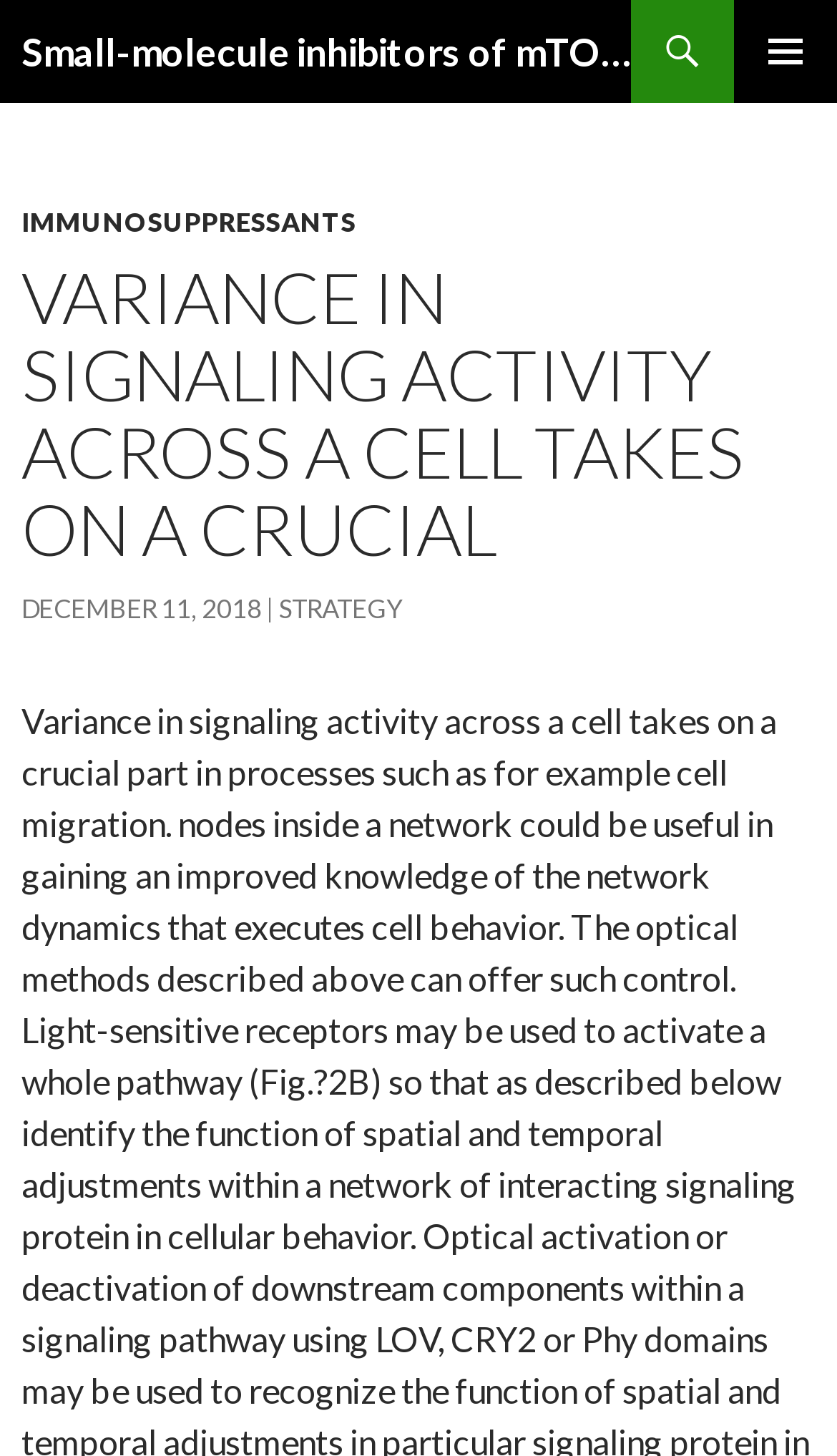What is the date mentioned on this webpage?
Using the information presented in the image, please offer a detailed response to the question.

The link 'DECEMBER 11, 2018' with a time element indicates that this date is mentioned on the webpage.